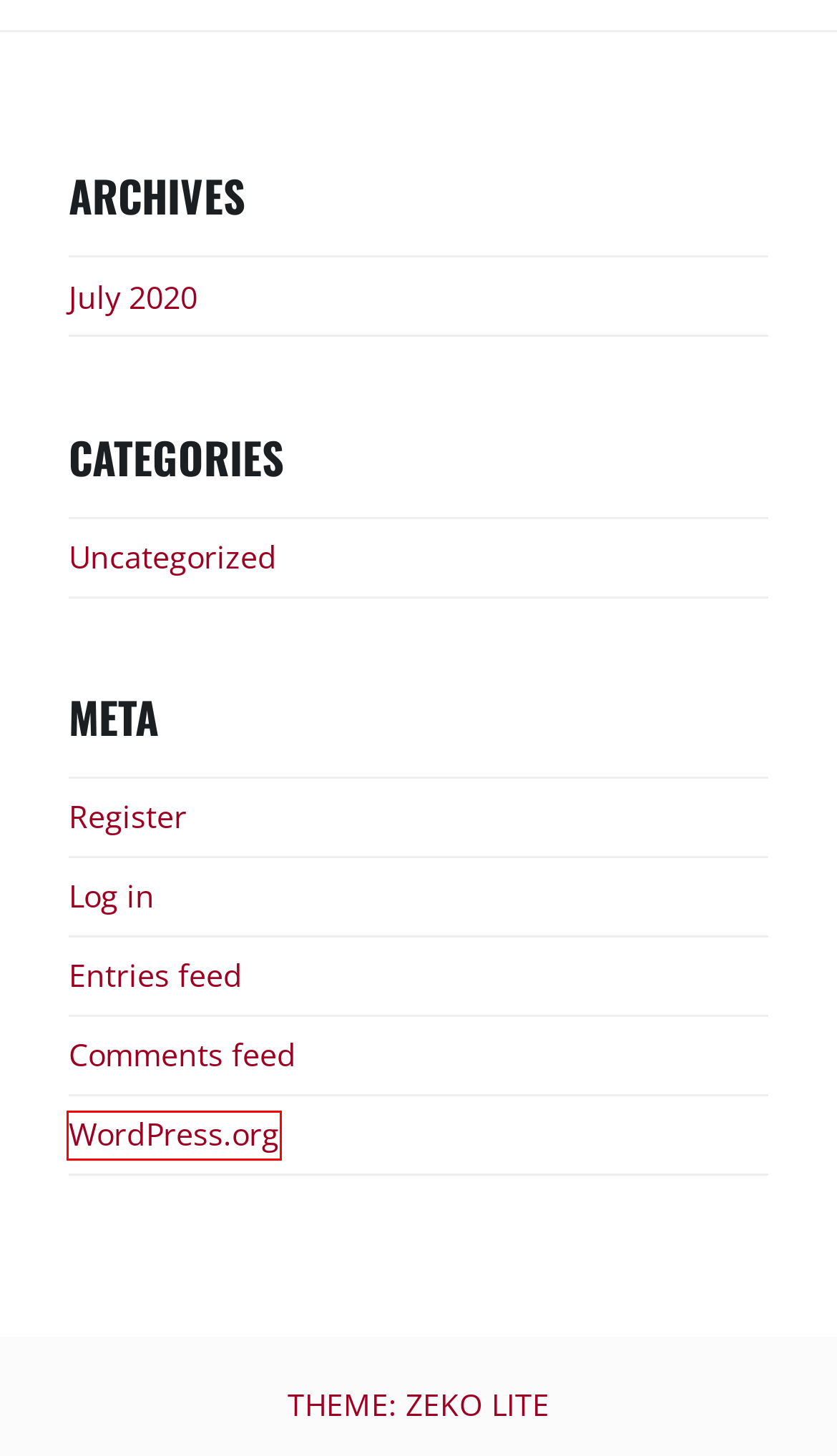Check out the screenshot of a webpage with a red rectangle bounding box. Select the best fitting webpage description that aligns with the new webpage after clicking the element inside the bounding box. Here are the candidates:
A. Log In ‹ Computational Biostatistics — WordPress
B. Comments for Computational Biostatistics
C. Commons In A Box
D. Computational Biostatistics
E. Geneseo OpenLab
F. Blog Tool, Publishing Platform, and CMS – WordPress.org
G. About Me – Computational Biostatistics
H. July 2020 – Computational Biostatistics

F